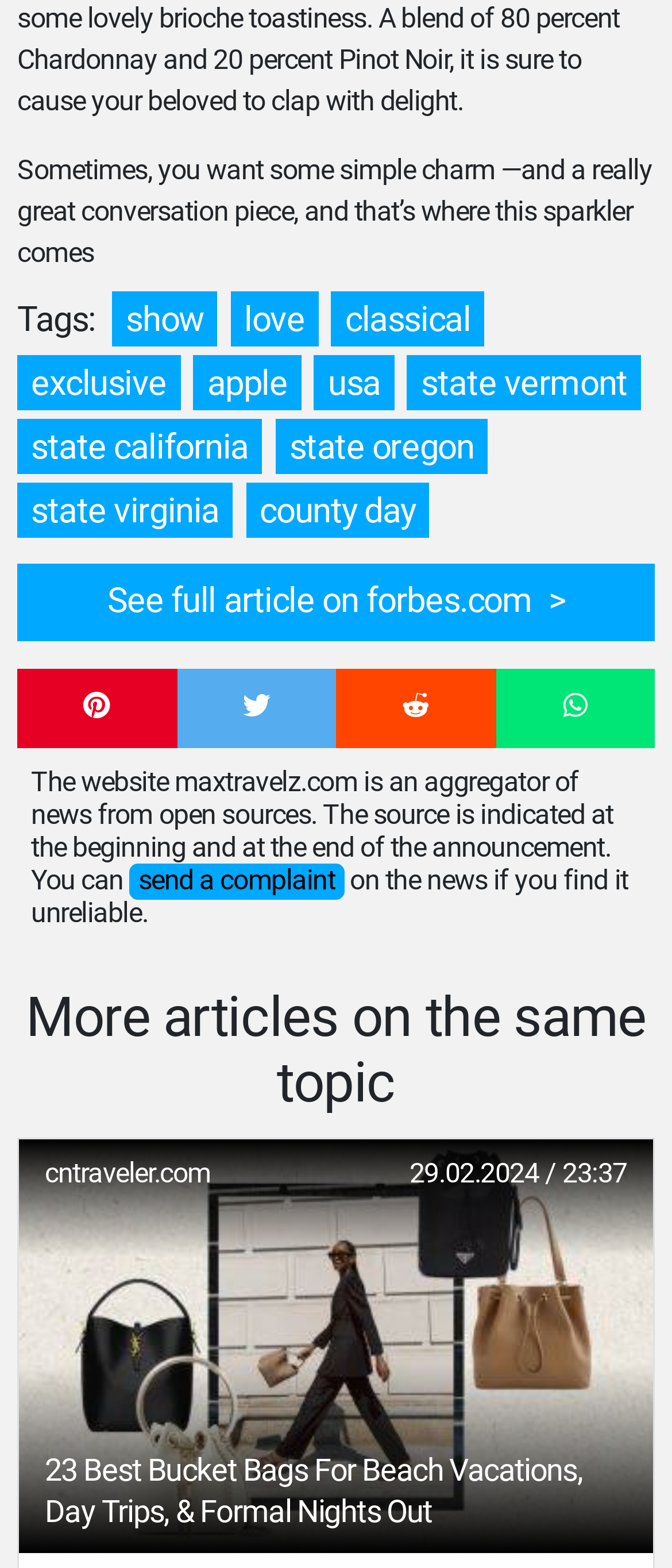Can you show the bounding box coordinates of the region to click on to complete the task described in the instruction: "Send a complaint about the news"?

[0.193, 0.55, 0.512, 0.574]